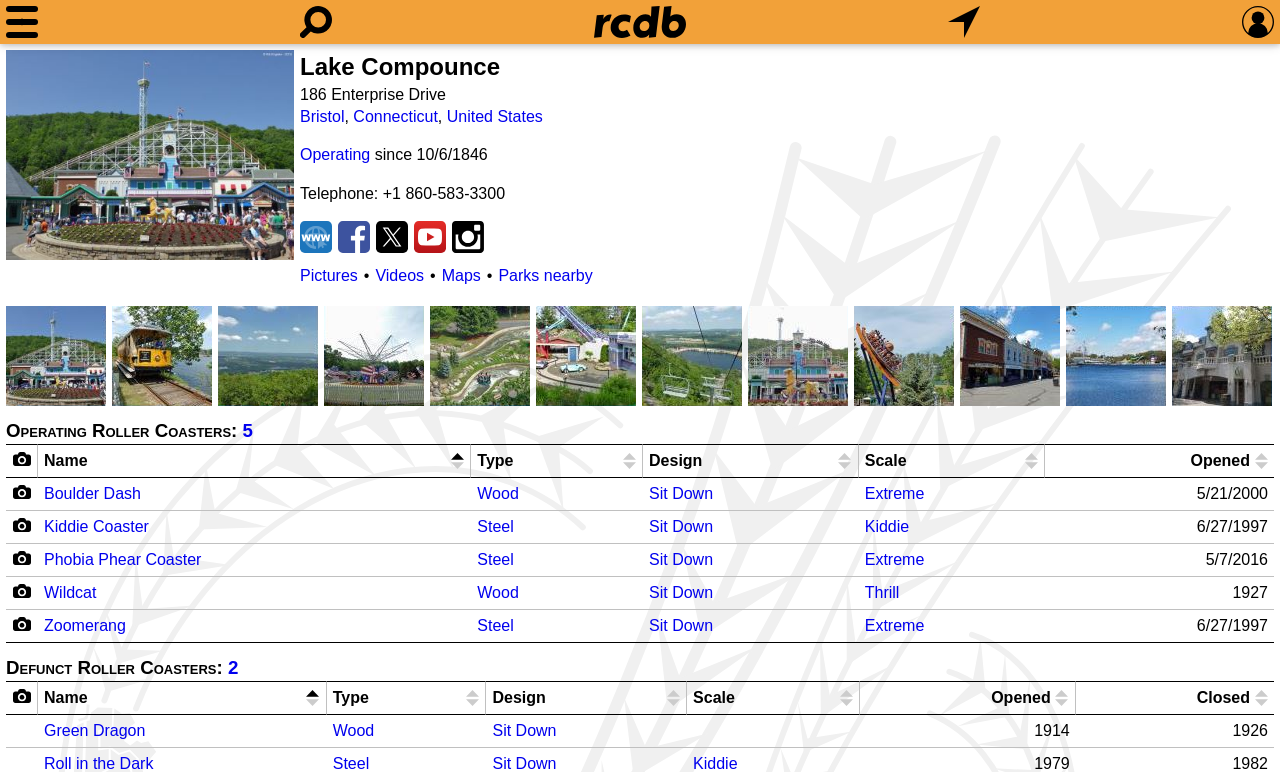Give the bounding box coordinates for the element described as: "Roll in the Dark".

[0.034, 0.978, 0.12, 1.0]